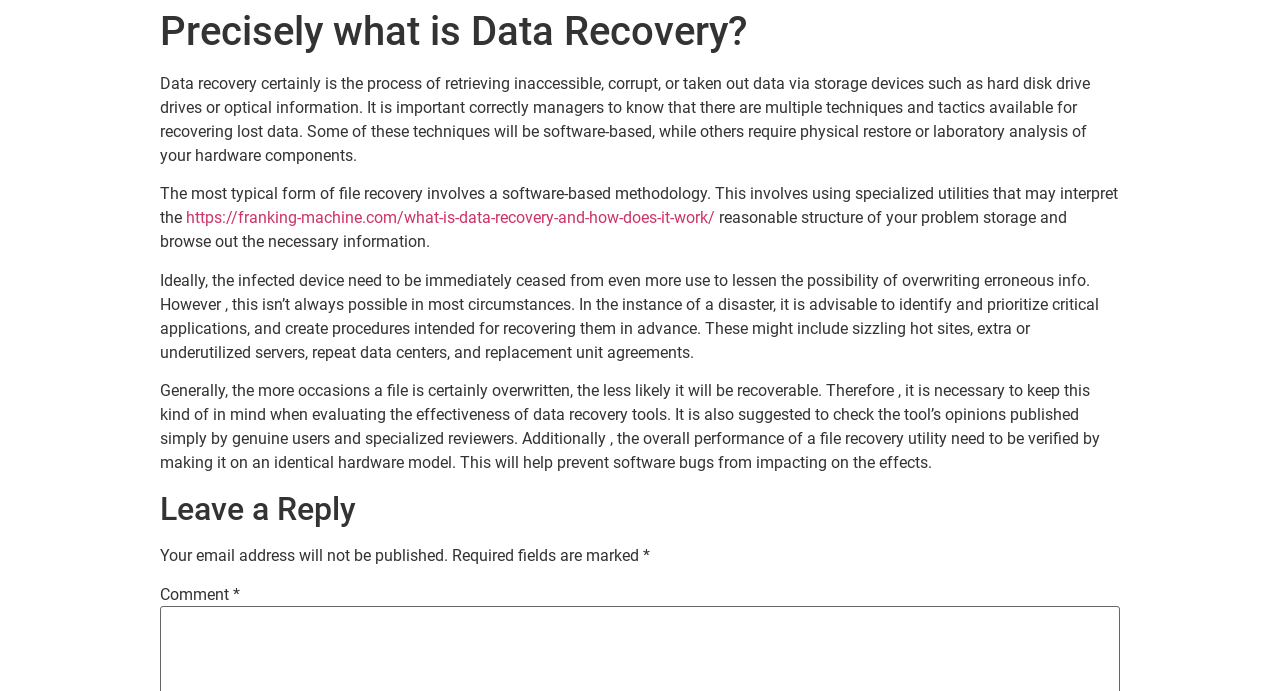Determine the bounding box for the UI element that matches this description: "https://franking-machine.com/what-is-data-recovery-and-how-does-it-work/".

[0.145, 0.302, 0.559, 0.329]